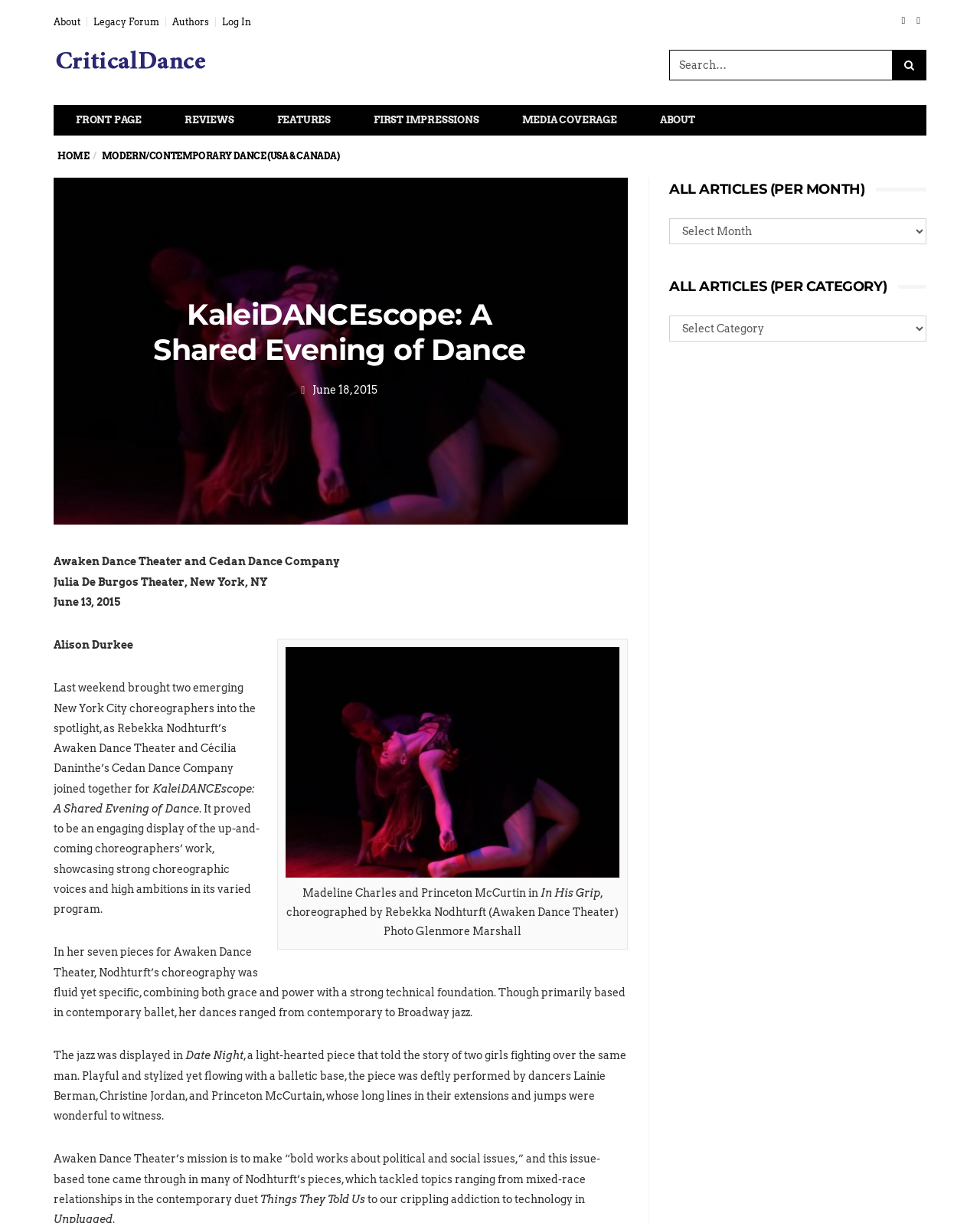Please provide a short answer using a single word or phrase for the question:
What is the name of the theater where the performance took place?

Julia De Burgos Theater